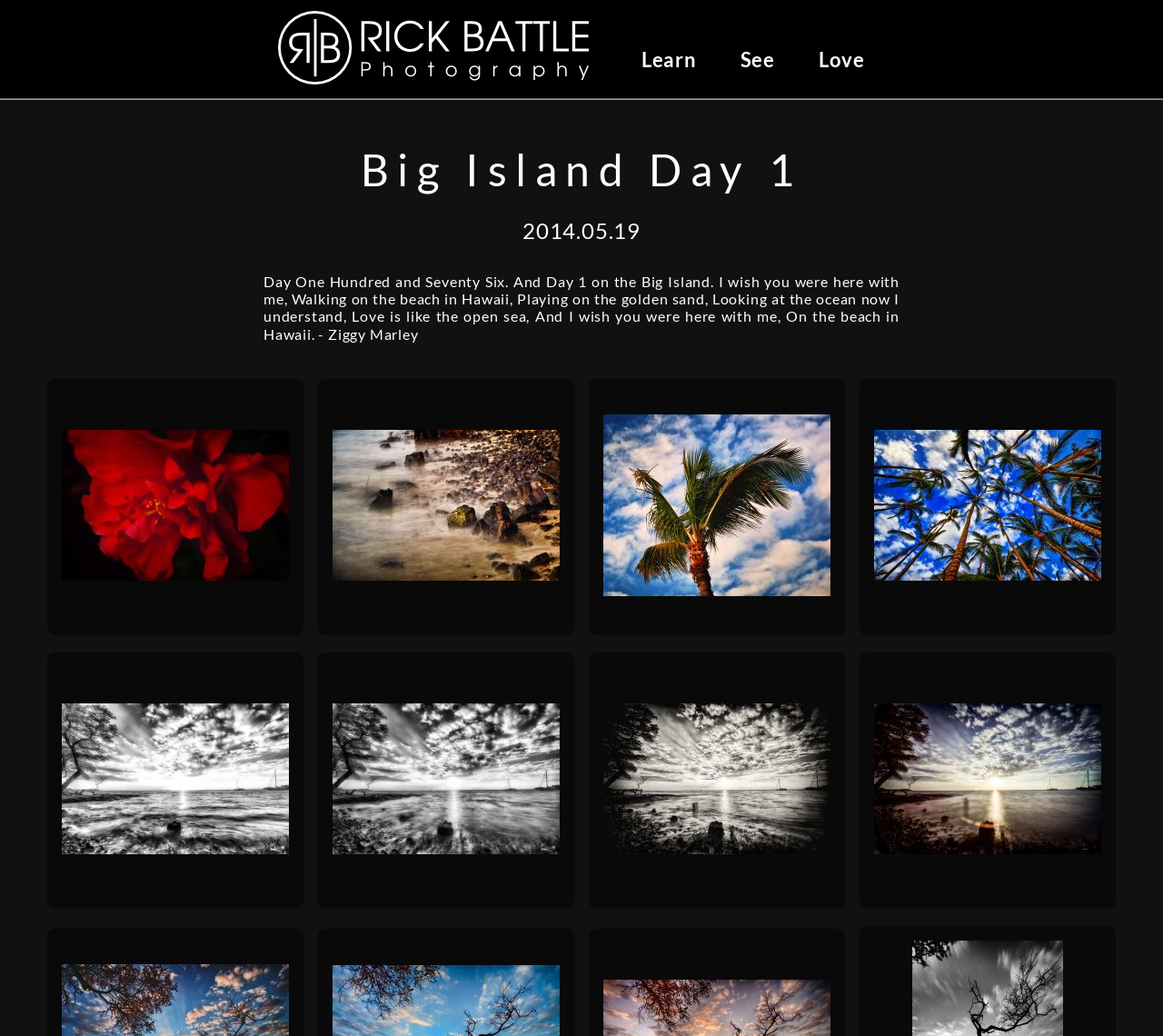Please give a one-word or short phrase response to the following question: 
How many images are on the webpage?

9